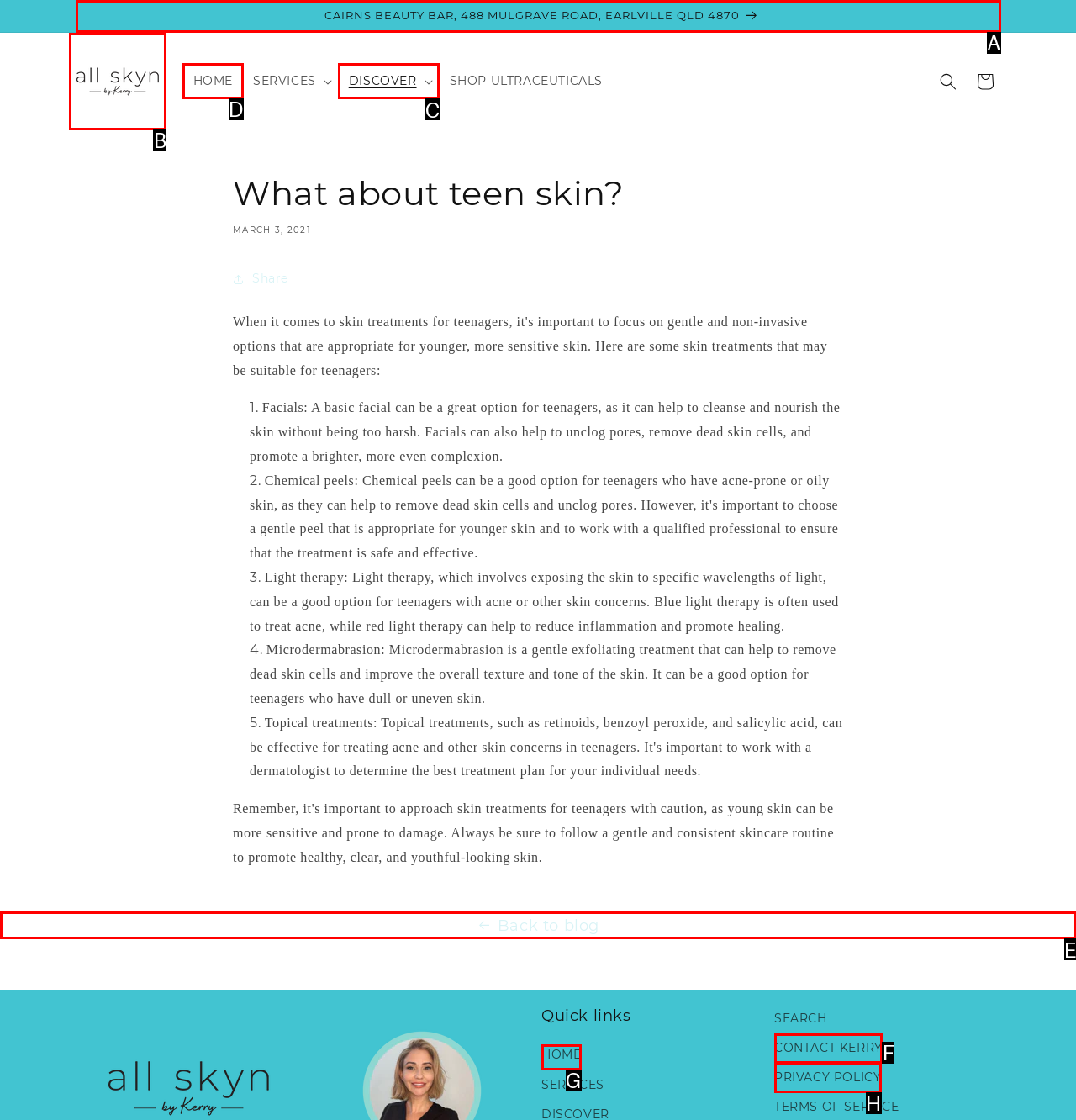Identify the letter of the UI element I need to click to carry out the following instruction: Click the 'HOME' link

D